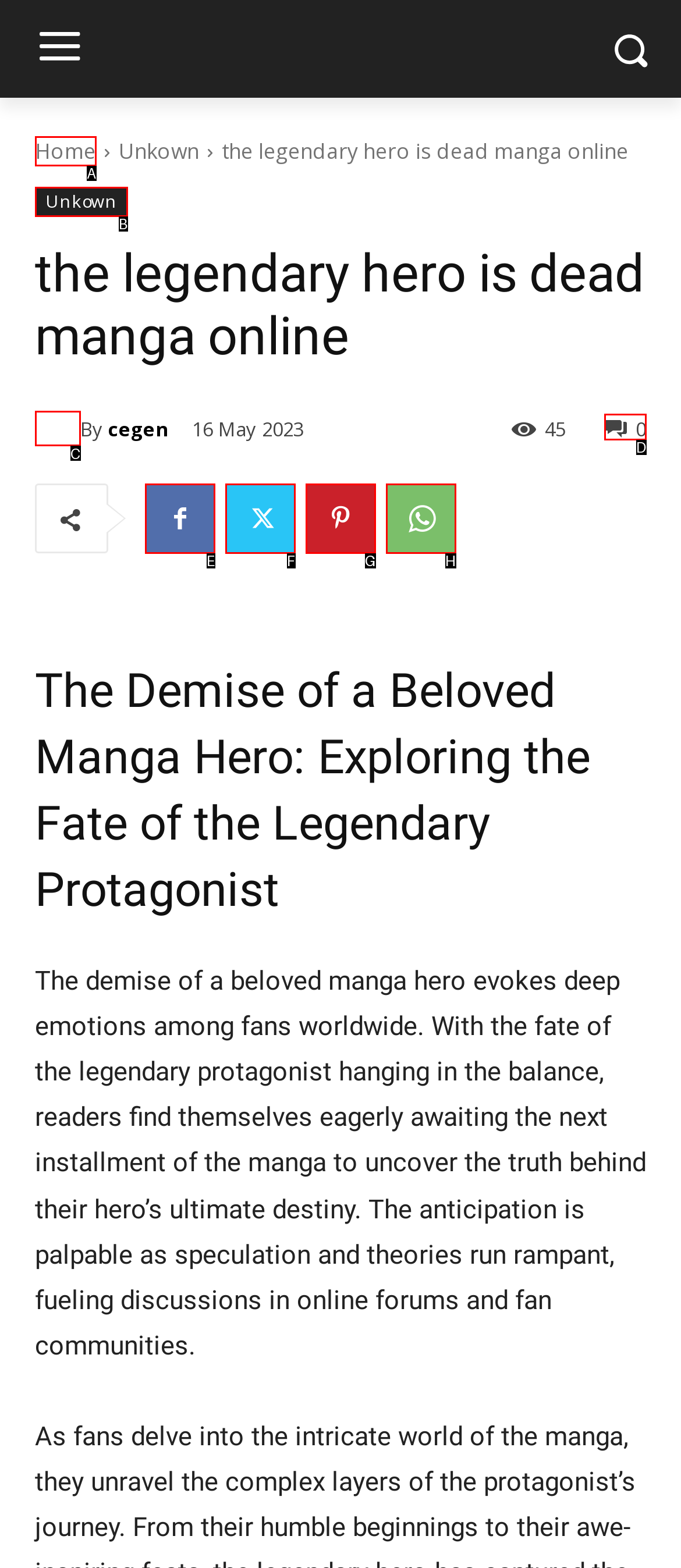Match the following description to the correct HTML element: Thread view Indicate your choice by providing the letter.

None